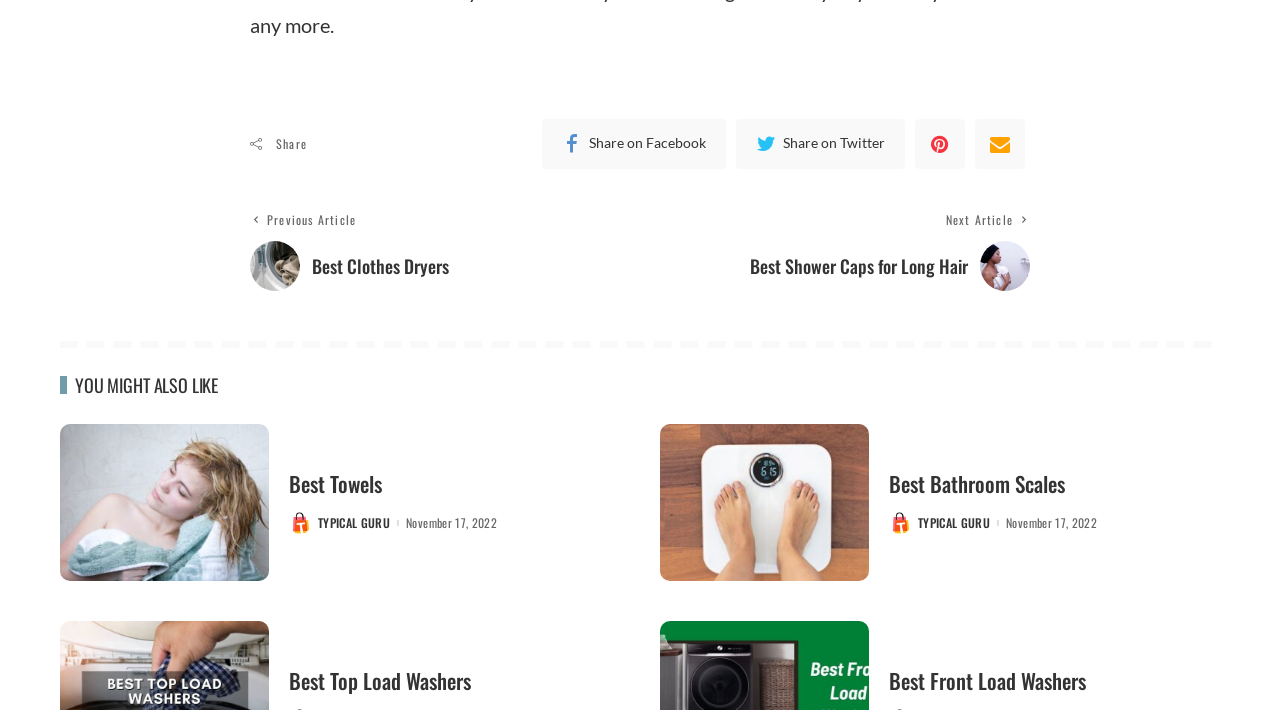Using the element description provided, determine the bounding box coordinates in the format (top-left x, top-left y, bottom-right x, bottom-right y). Ensure that all values are floating point numbers between 0 and 1. Element description: Share on Twitter

[0.575, 0.168, 0.707, 0.238]